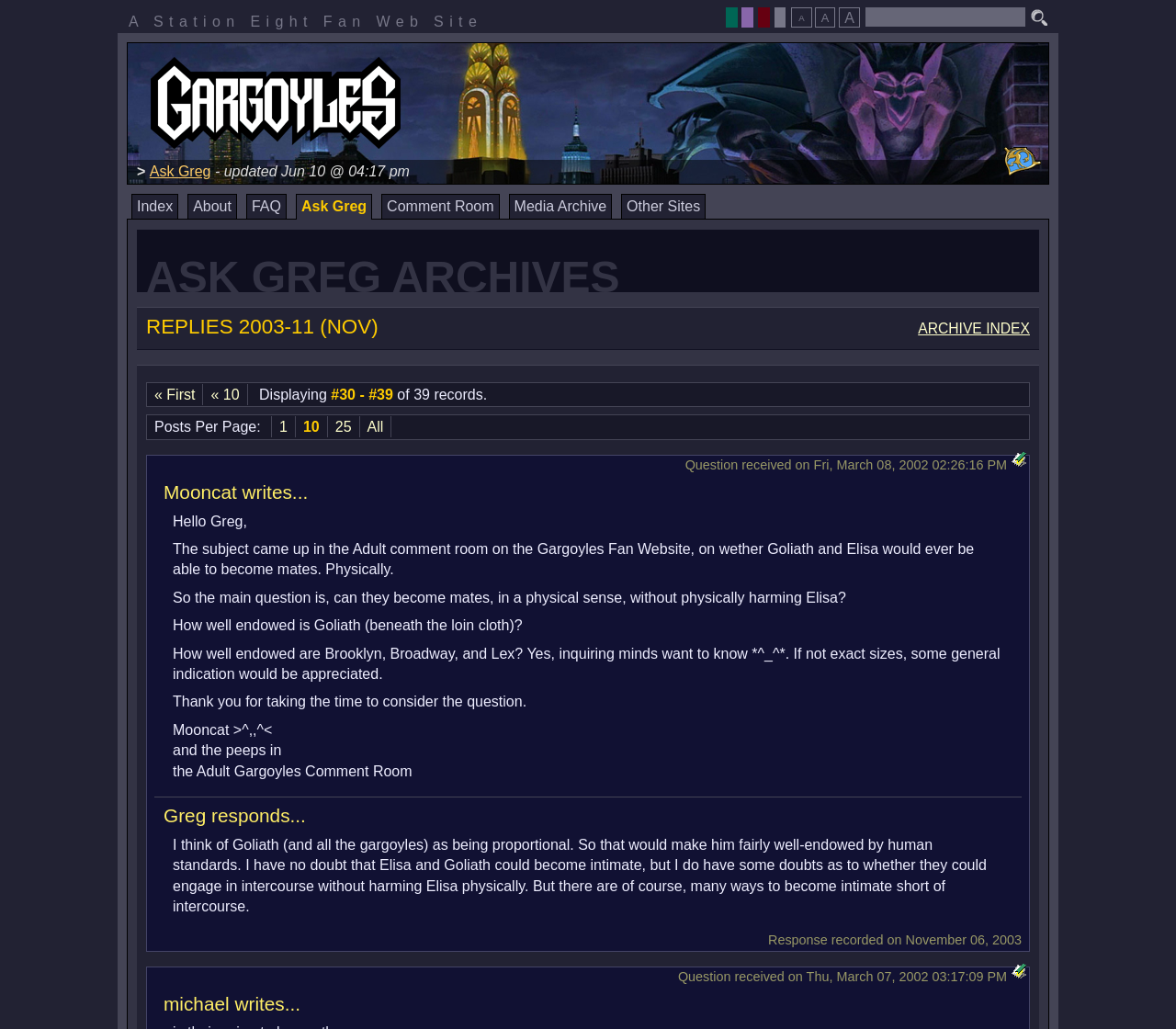What is the topic of the question asked by Mooncat?
Please provide a comprehensive answer based on the details in the screenshot.

Mooncat's question is about whether Goliath and Elisa could become mates physically, and also inquires about the physical endowments of Goliath and other gargoyles.